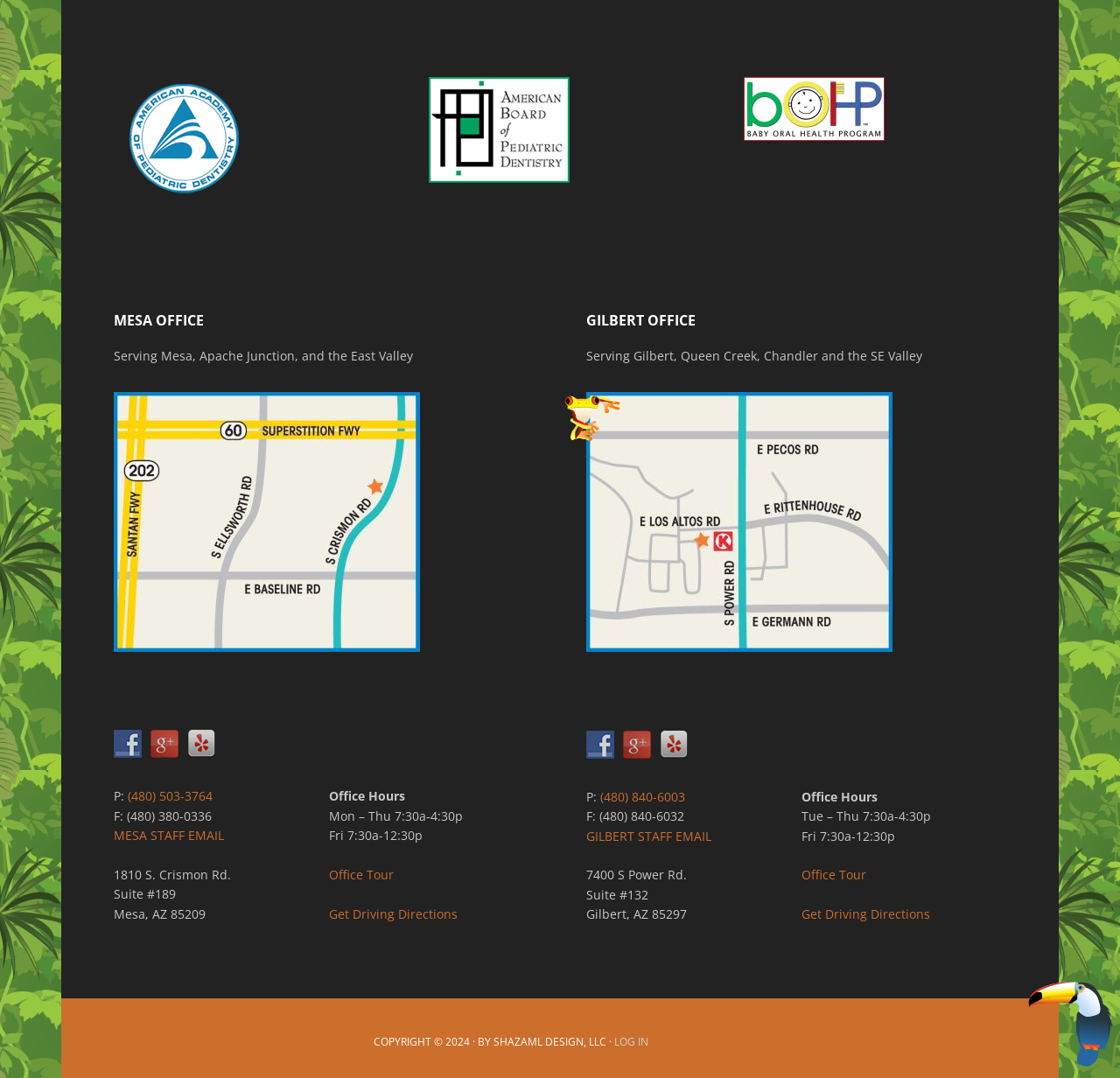Please identify the bounding box coordinates of where to click in order to follow the instruction: "View Mesa office location on map".

[0.102, 0.364, 0.375, 0.62]